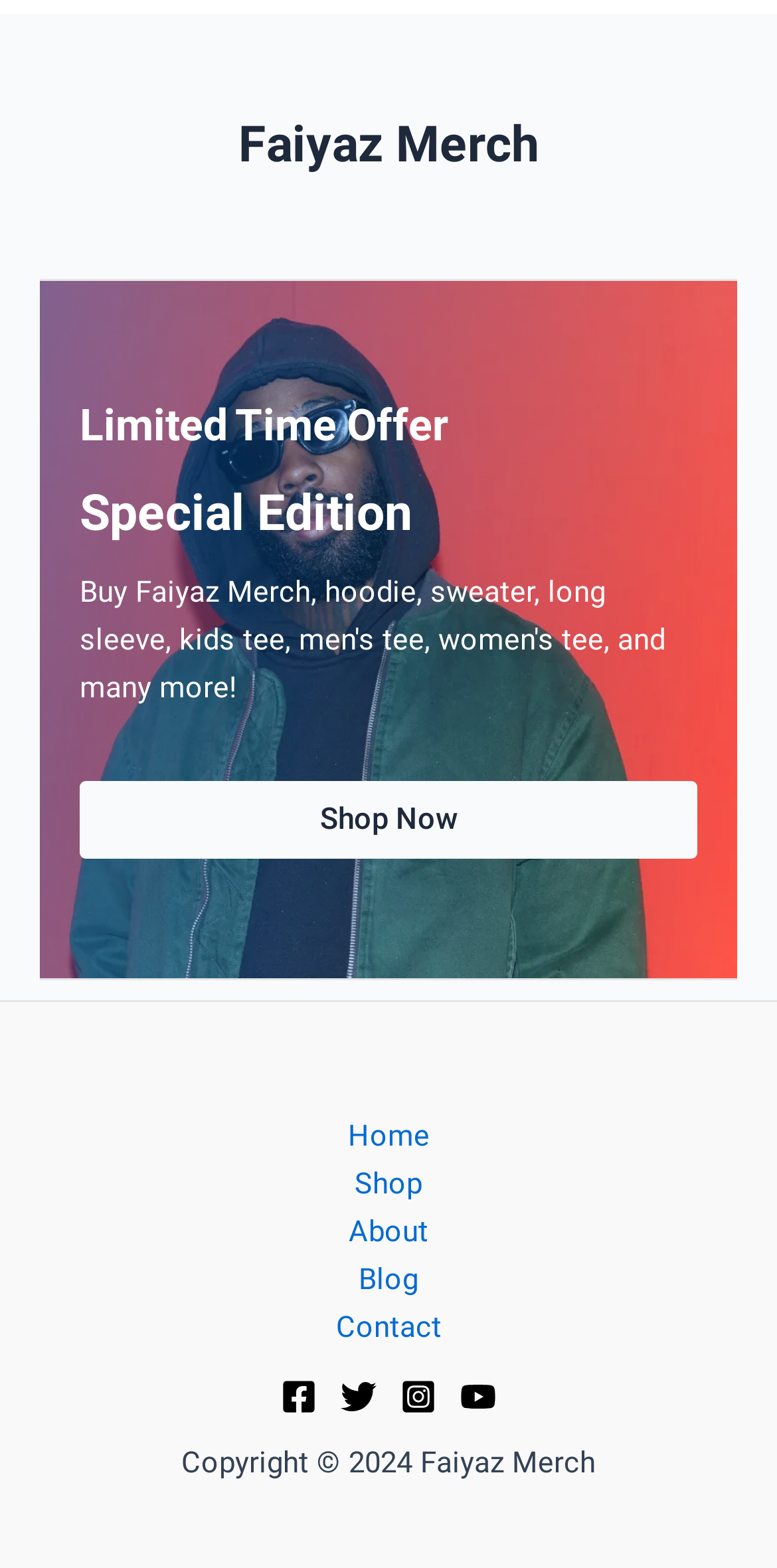How many social media links are available?
Please look at the screenshot and answer in one word or a short phrase.

4